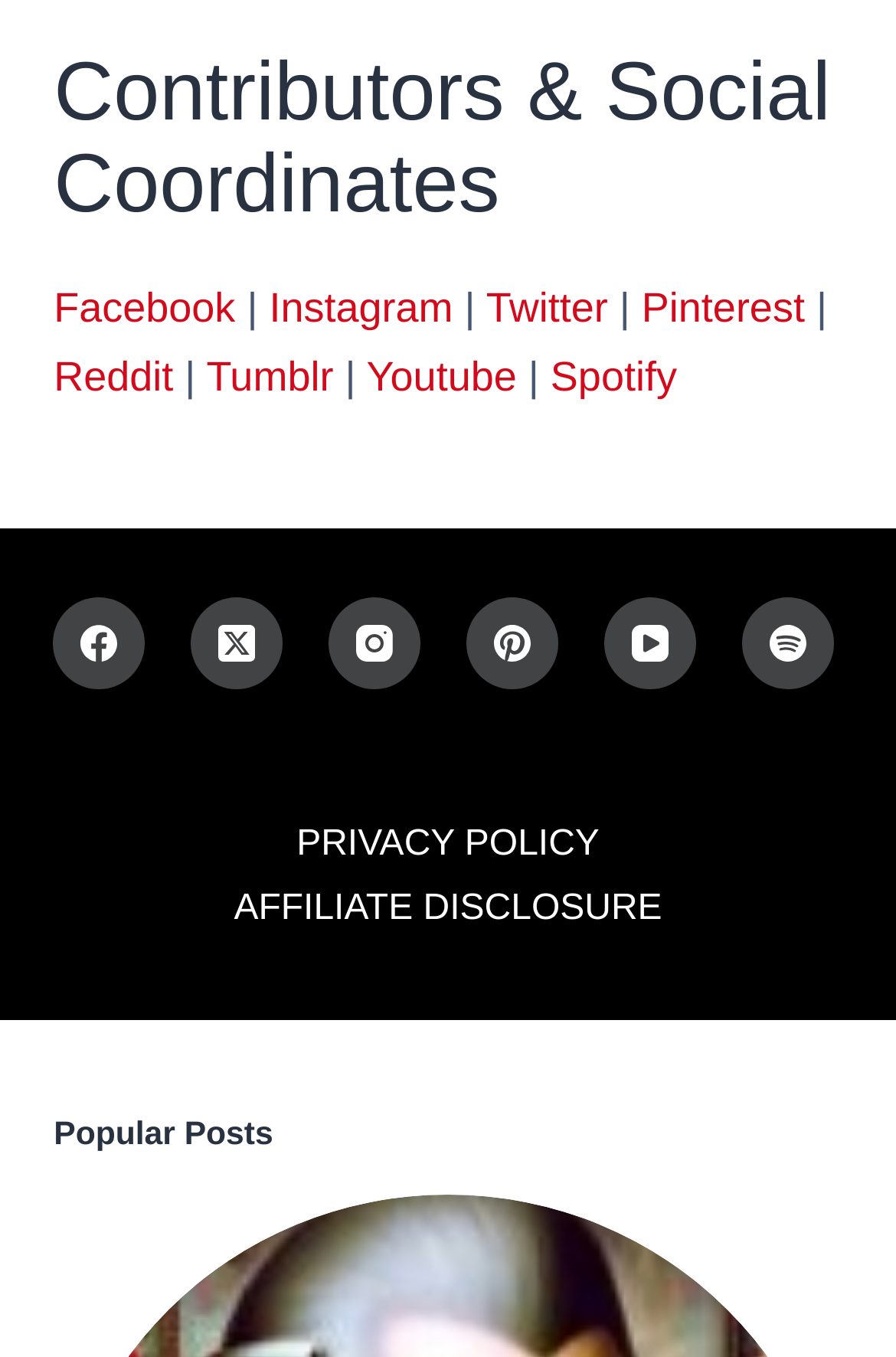What is the last item in the footer menu?
Based on the image, give a one-word or short phrase answer.

AFFILIATE DISCLOSURE